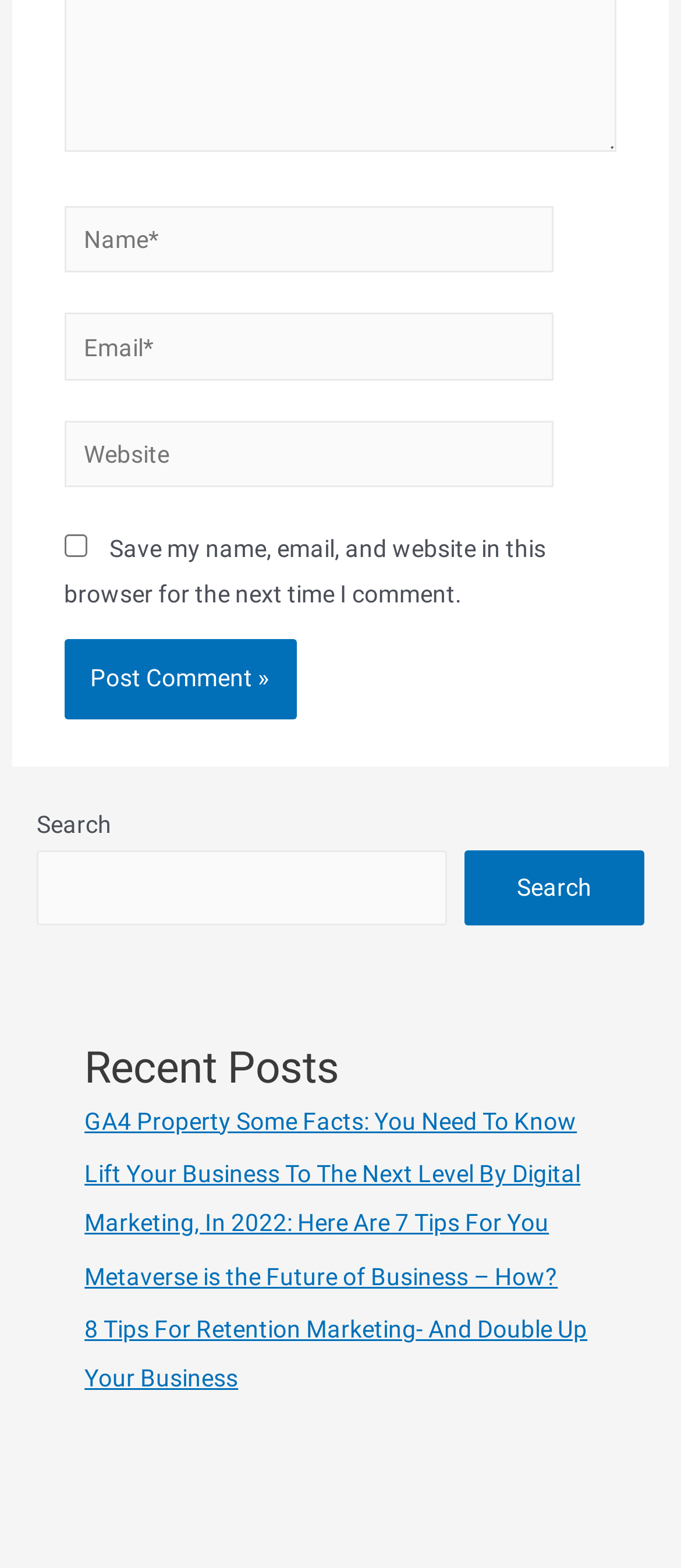Could you specify the bounding box coordinates for the clickable section to complete the following instruction: "Enter your name"?

[0.094, 0.131, 0.813, 0.174]